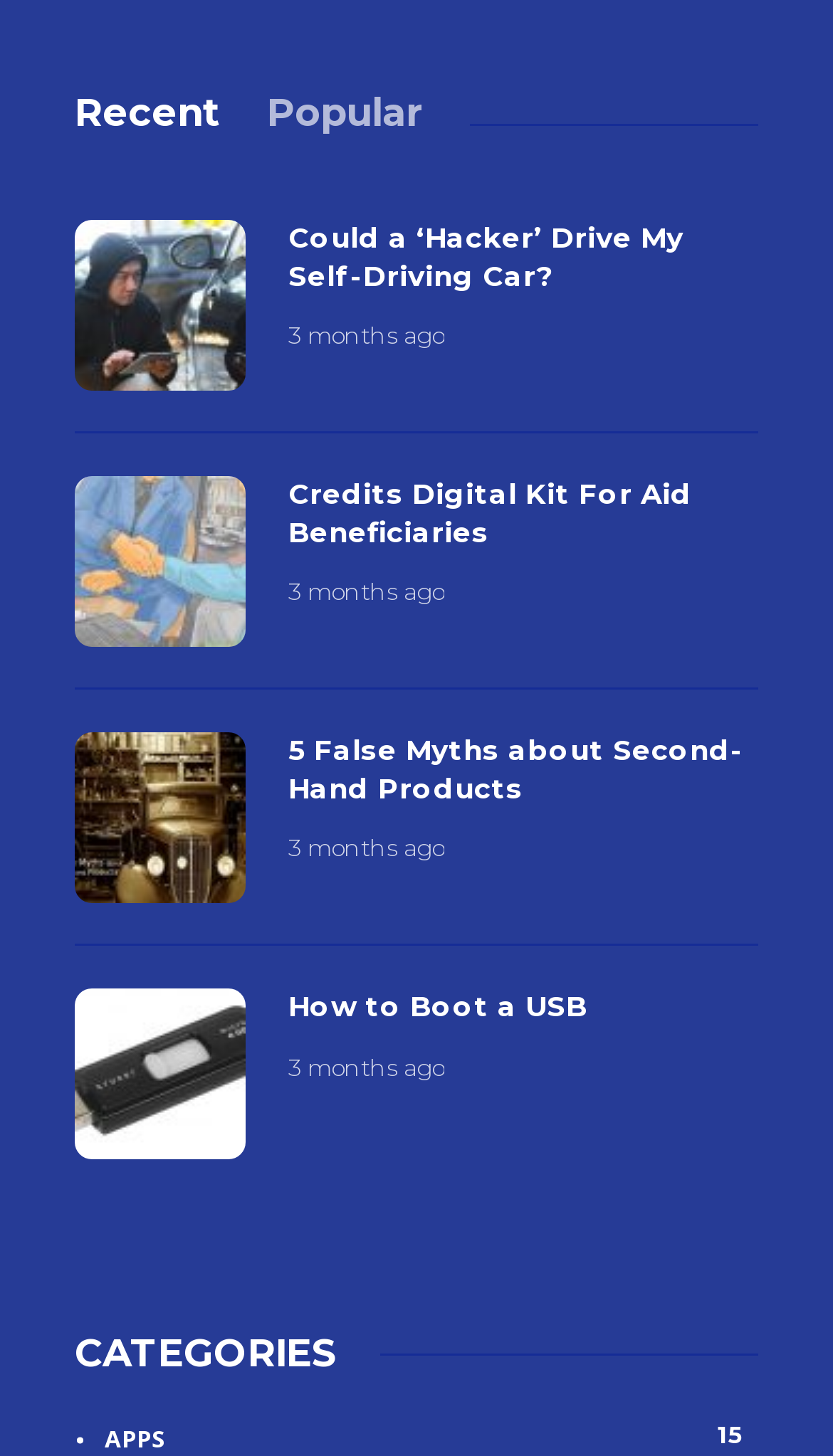What is the time period for the articles?
Answer the question with detailed information derived from the image.

The time period for the articles can be found in the link elements with the text '3 months ago' which are children of the tabpanel element and are associated with each article.